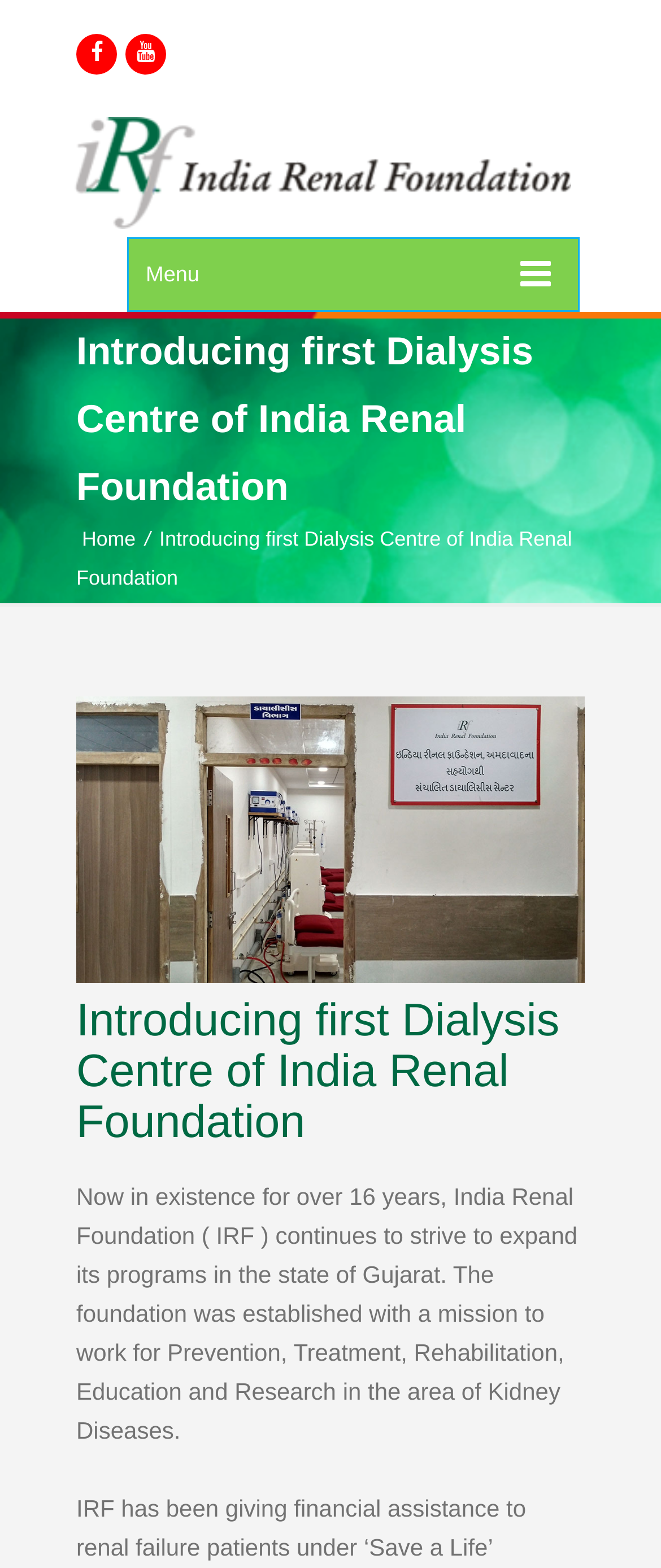Determine the bounding box coordinates in the format (top-left x, top-left y, bottom-right x, bottom-right y). Ensure all values are floating point numbers between 0 and 1. Identify the bounding box of the UI element described by: parent_node: Menu

[0.772, 0.162, 0.849, 0.187]